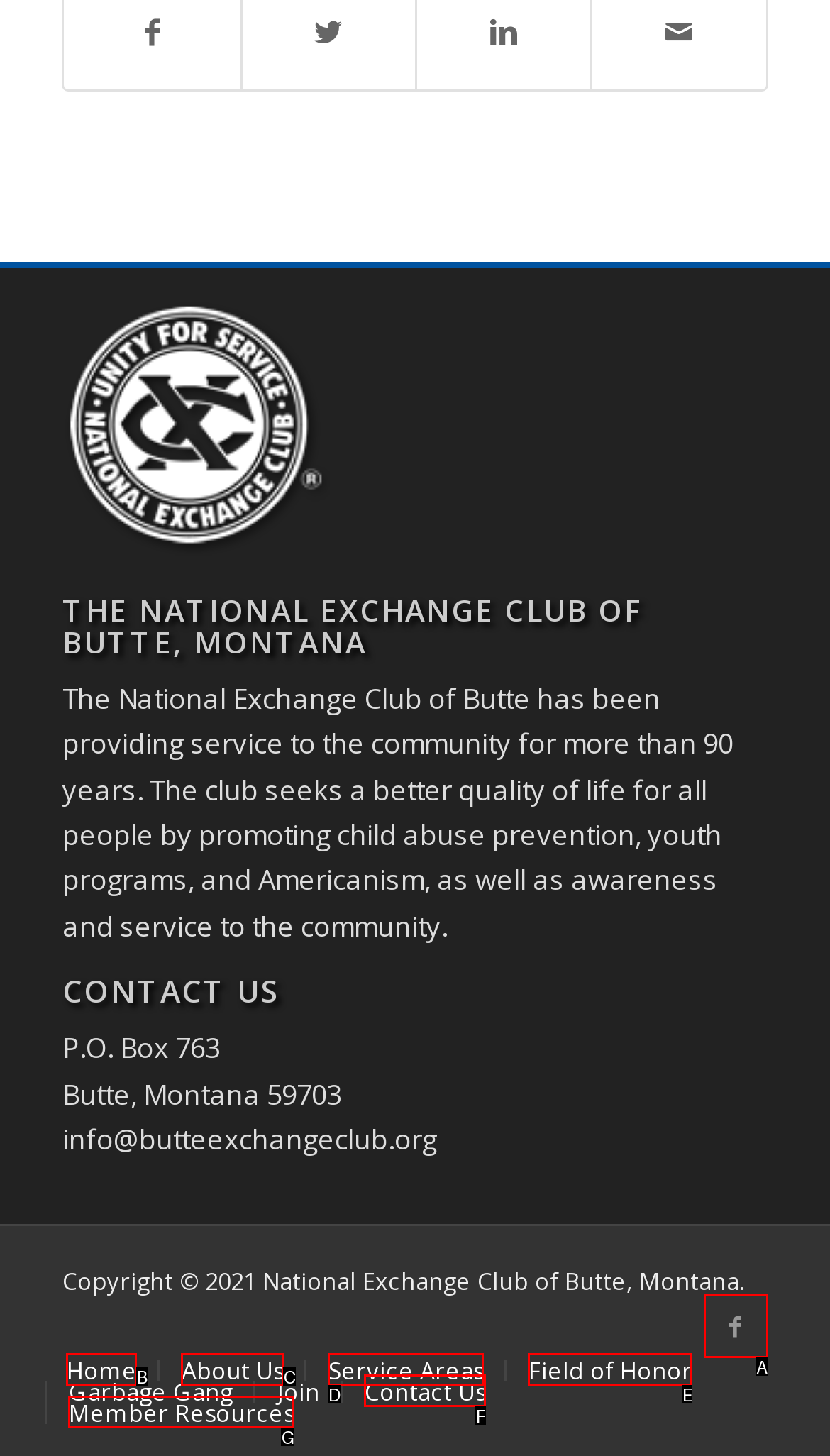Select the letter of the option that corresponds to: Member Resources
Provide the letter from the given options.

G